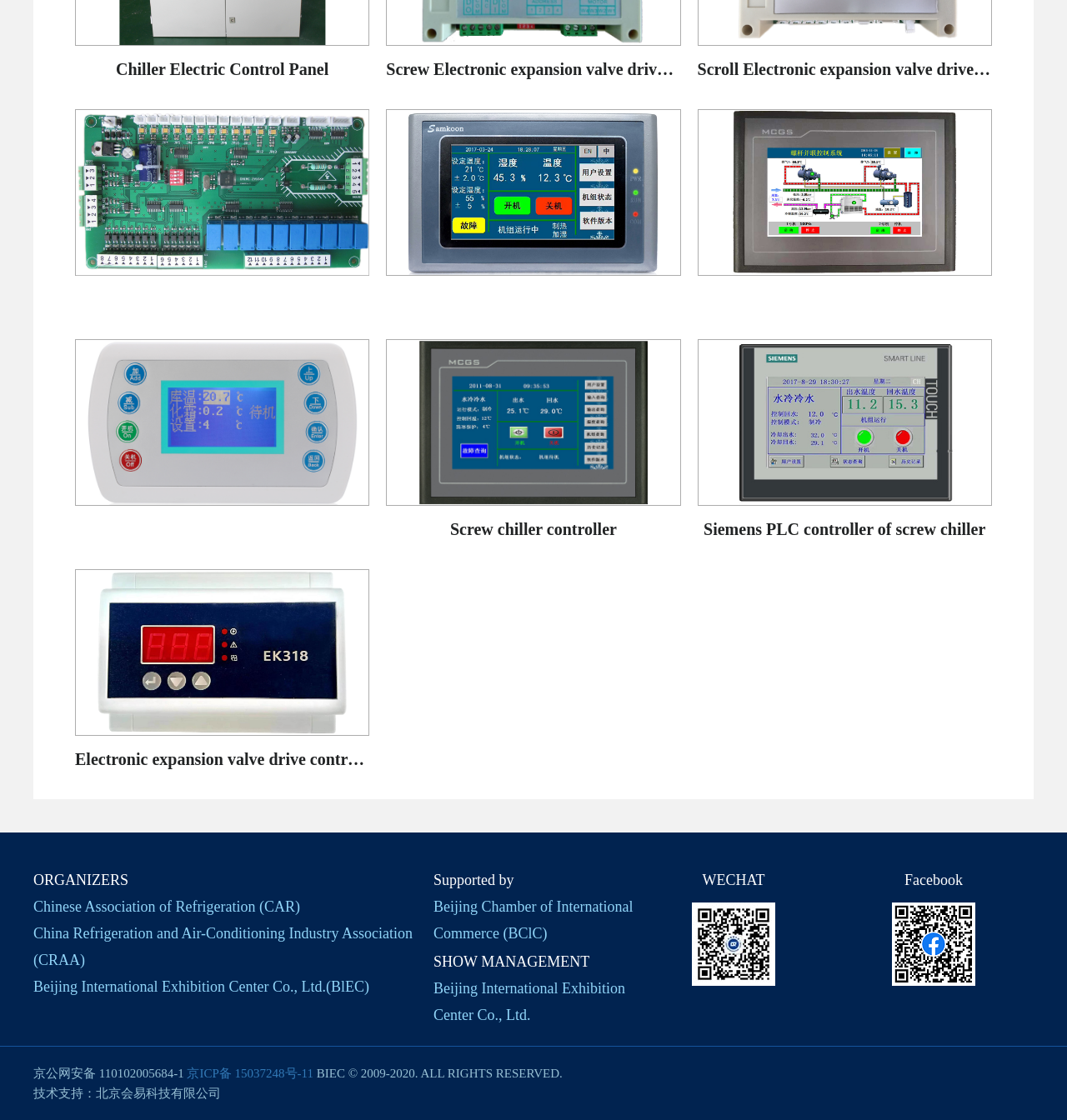Find the bounding box coordinates of the element you need to click on to perform this action: 'Click on the link of Chinese Association of Refrigeration (CAR)'. The coordinates should be represented by four float values between 0 and 1, in the format [left, top, right, bottom].

[0.031, 0.802, 0.281, 0.817]